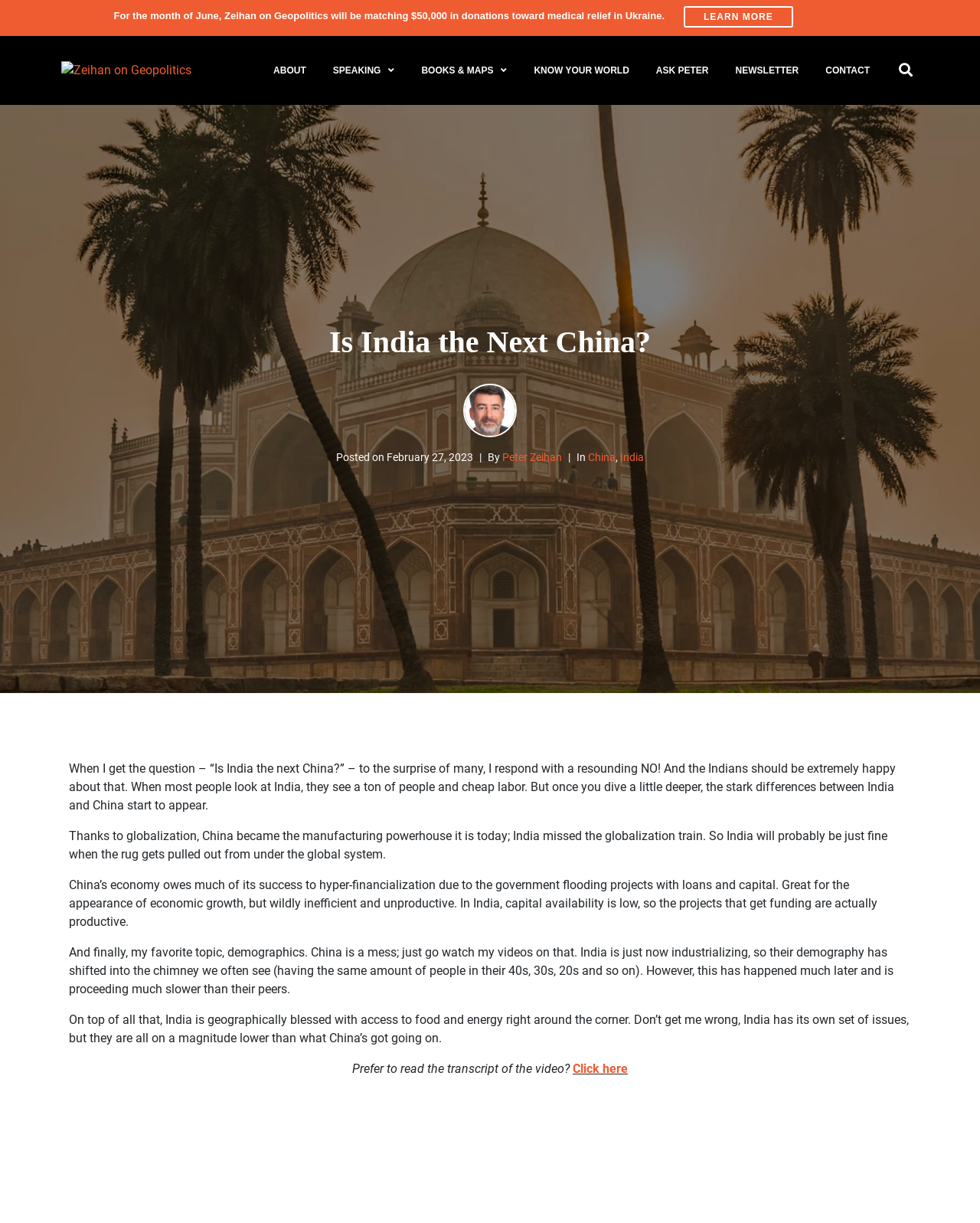Use a single word or phrase to answer the question: 
What is the advantage of India's geography?

Access to food and energy